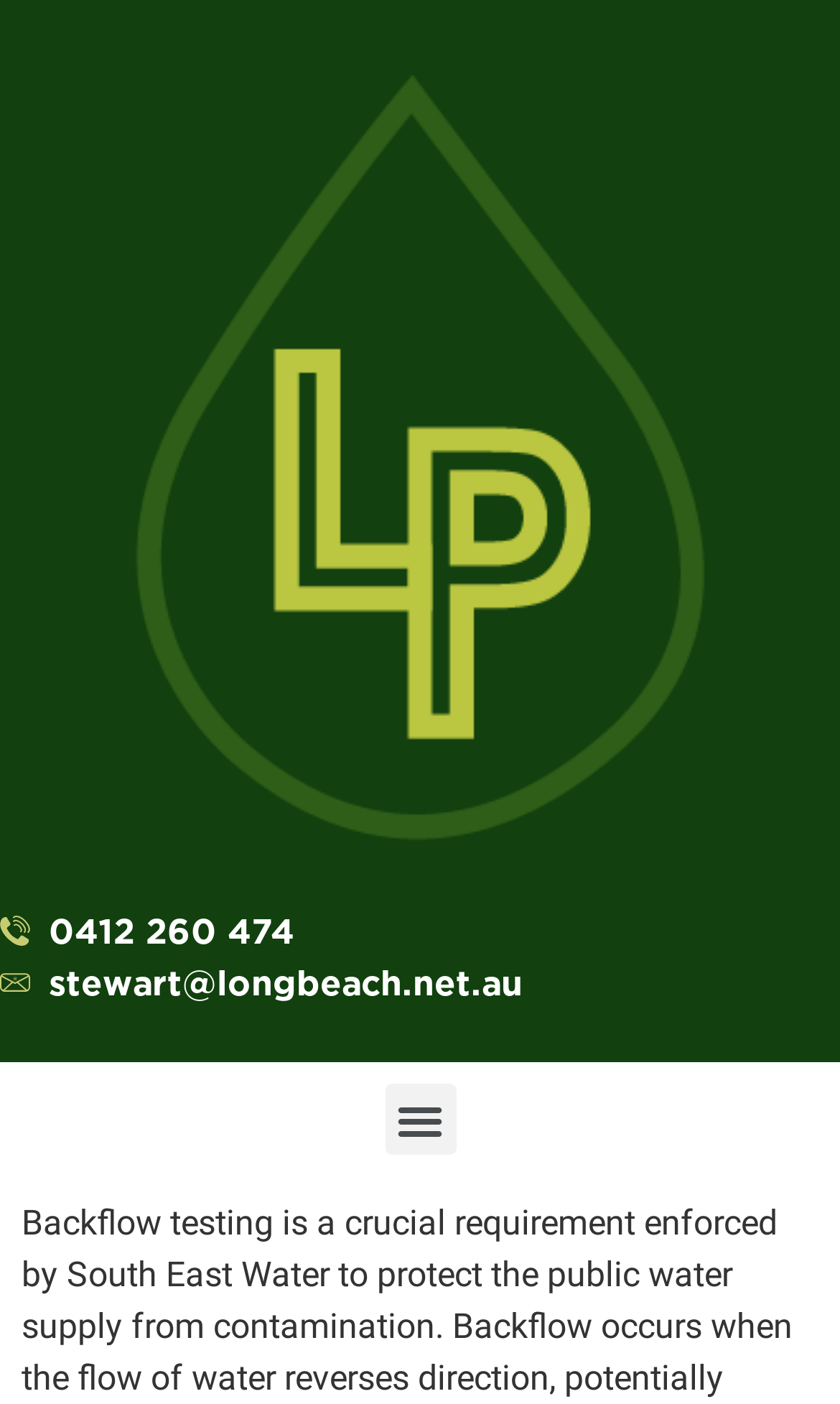Predict the bounding box of the UI element based on this description: "Menu".

[0.458, 0.772, 0.542, 0.823]